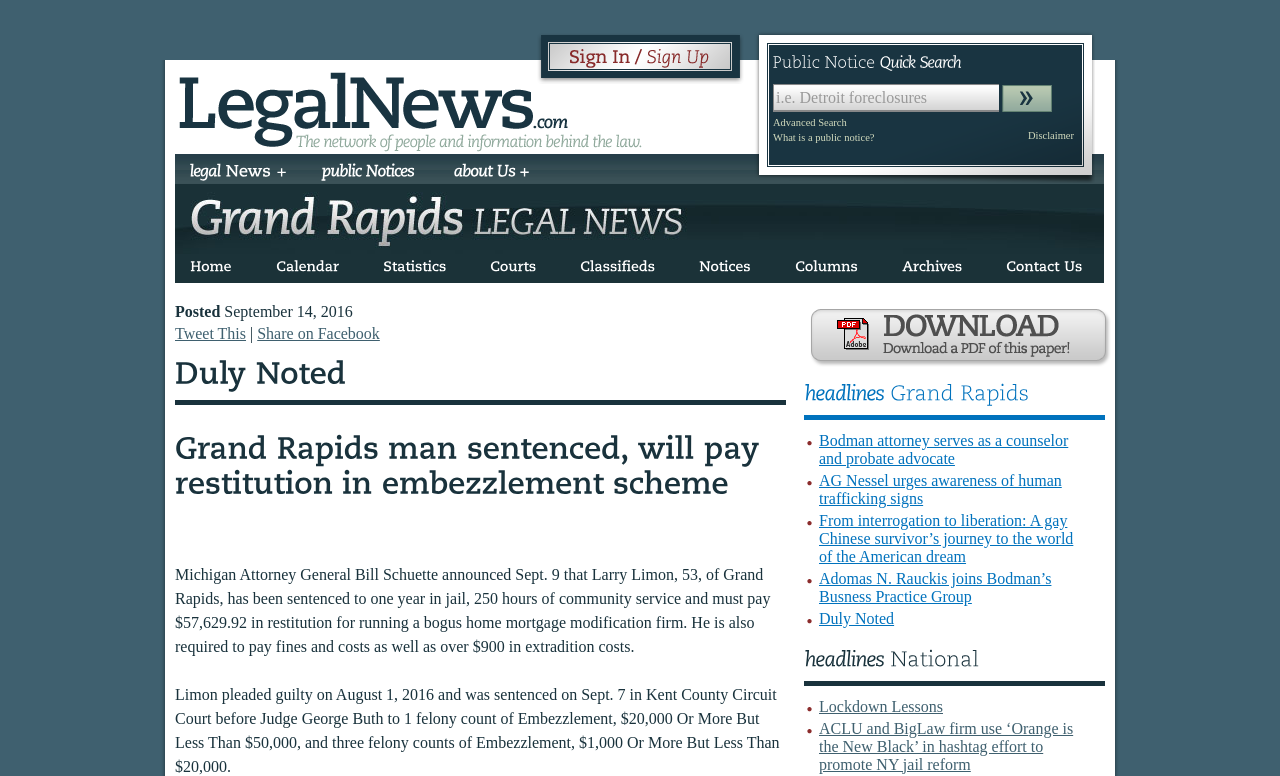Determine the bounding box coordinates of the area to click in order to meet this instruction: "Click on Advanced Search".

[0.604, 0.149, 0.841, 0.168]